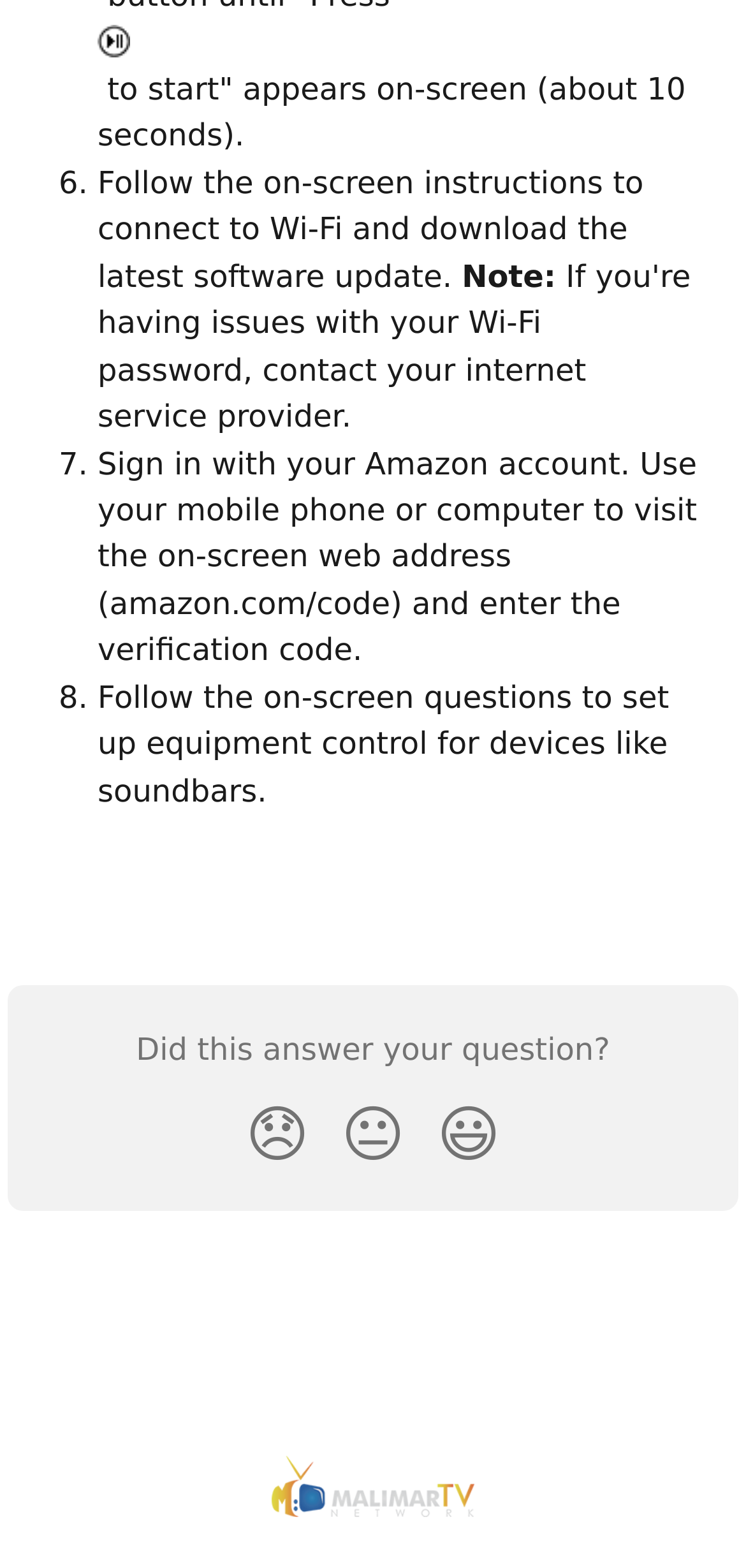Please provide a detailed answer to the question below based on the screenshot: 
What is the last step in setting up the device?

The last step in setting up the device is to follow the on-screen questions to set up equipment control for devices like soundbars, as mentioned in the text 'Follow the on-screen questions to set up equipment control for devices like soundbars.'